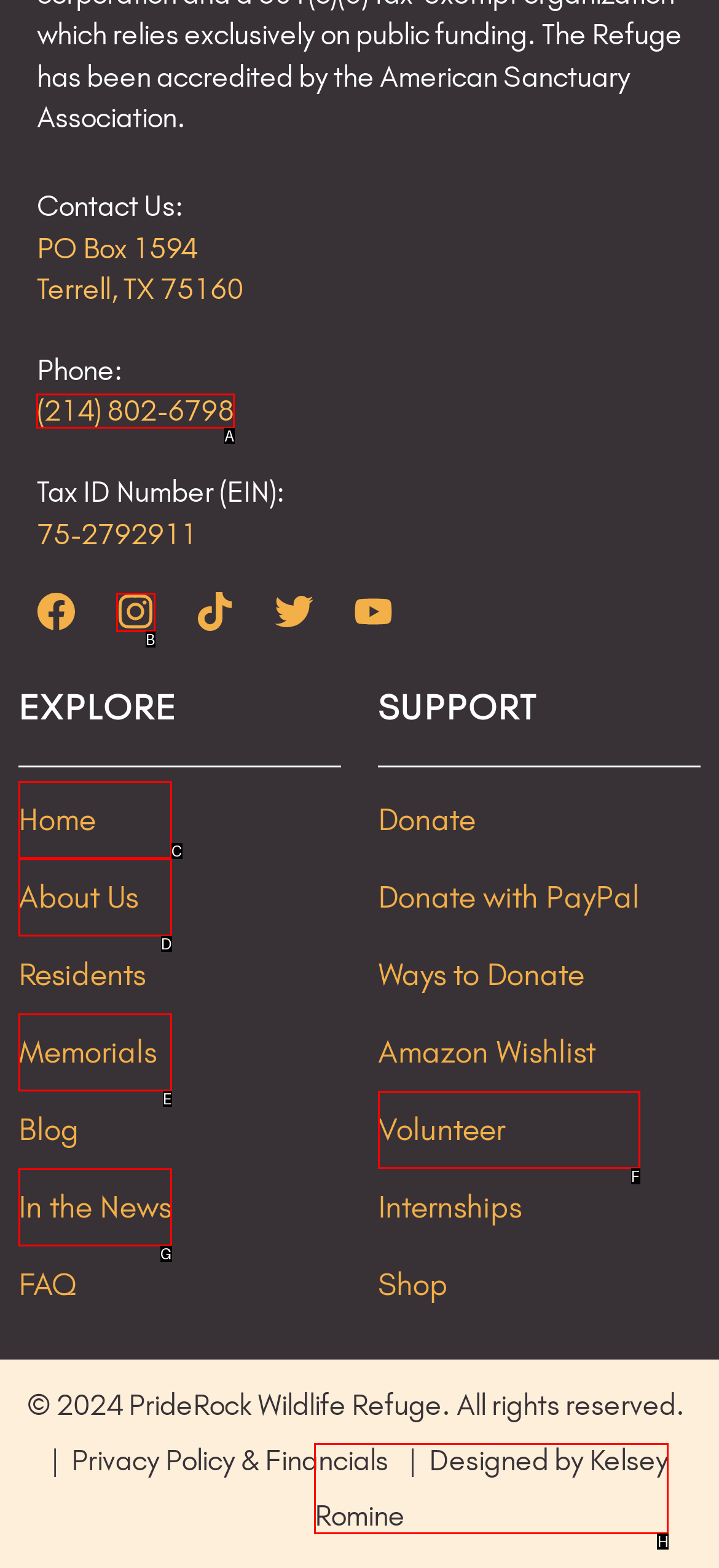Select the right option to accomplish this task: Call the phone number. Reply with the letter corresponding to the correct UI element.

A